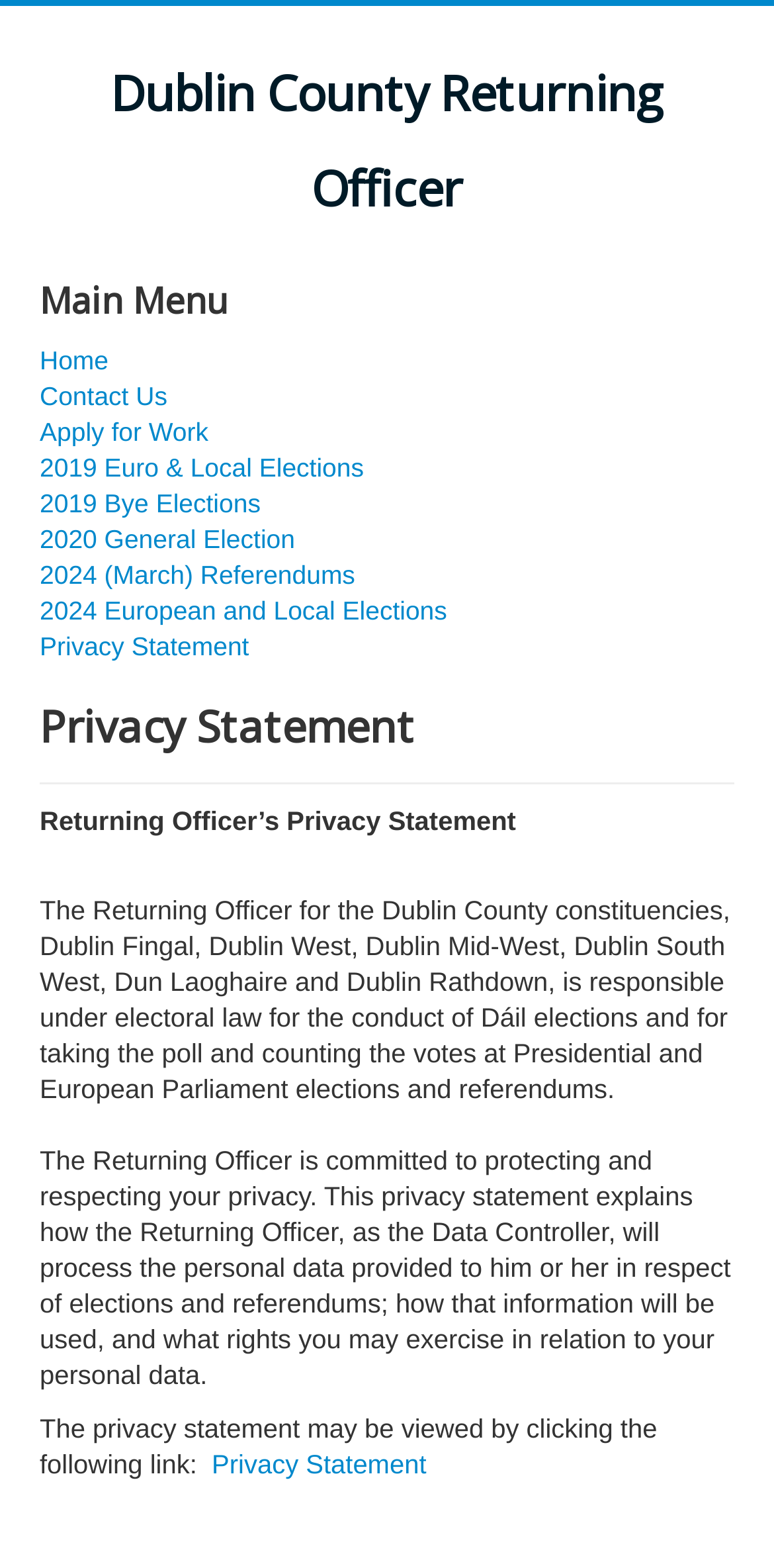Describe all the visual and textual components of the webpage comprehensively.

The webpage is titled "Privacy Statement" and has a main menu section at the top with 7 links: "Home", "Contact Us", "Apply for Work", "2019 Euro & Local Elections", "2019 Bye Elections", "2020 General Election", and "2024 (March) Referendums". Below the main menu, there is a heading "Privacy Statement" followed by a subheading "Returning Officer’s Privacy Statement". 

The main content of the page is divided into three paragraphs. The first paragraph explains the role of the Returning Officer in conducting elections and referendums. The second paragraph states the Returning Officer's commitment to protecting and respecting privacy. The third paragraph mentions that the privacy statement can be viewed by clicking a link, which is located at the bottom right of the page.

There are two instances of the link "Dublin County Returning Officer" on the page, one at the top left and another nested within the main content. There is also a link to "Privacy Statement" at the bottom of the page, which is likely a duplicate of the current page.